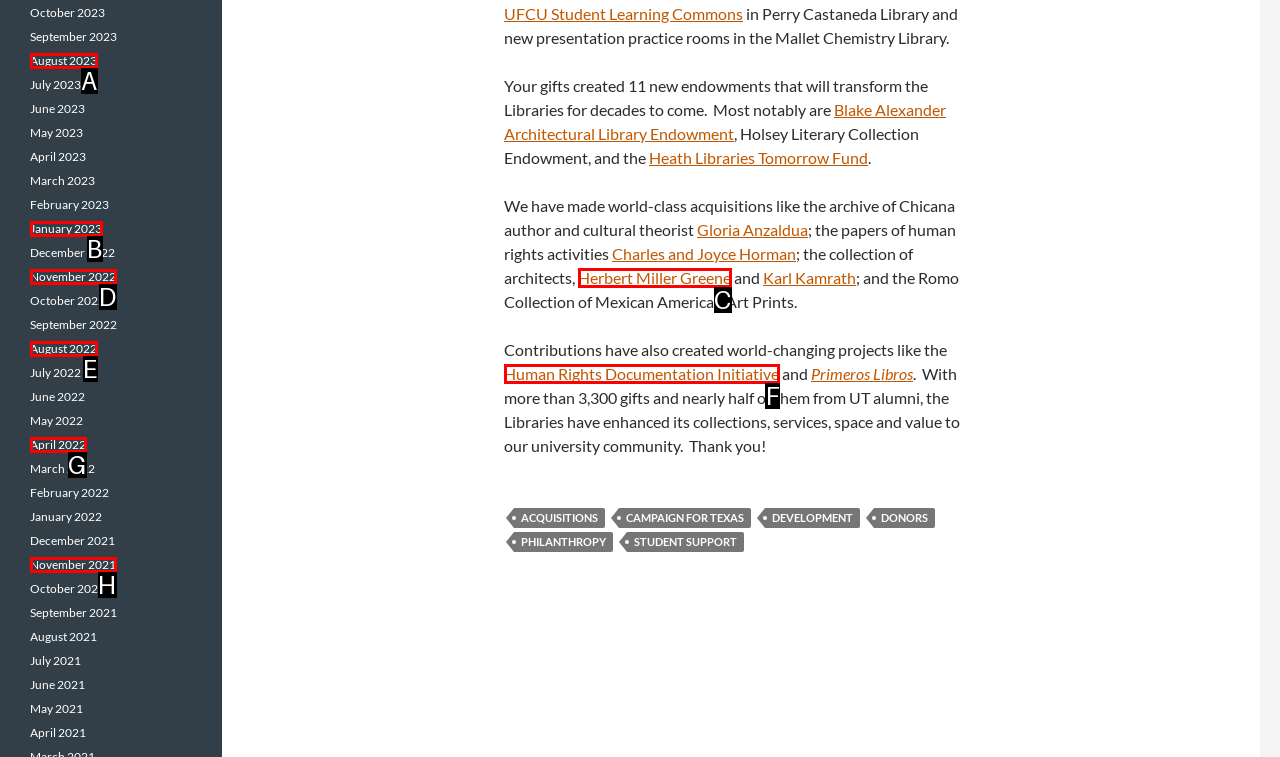Which UI element's letter should be clicked to achieve the task: Explore the Human Rights Documentation Initiative
Provide the letter of the correct choice directly.

F